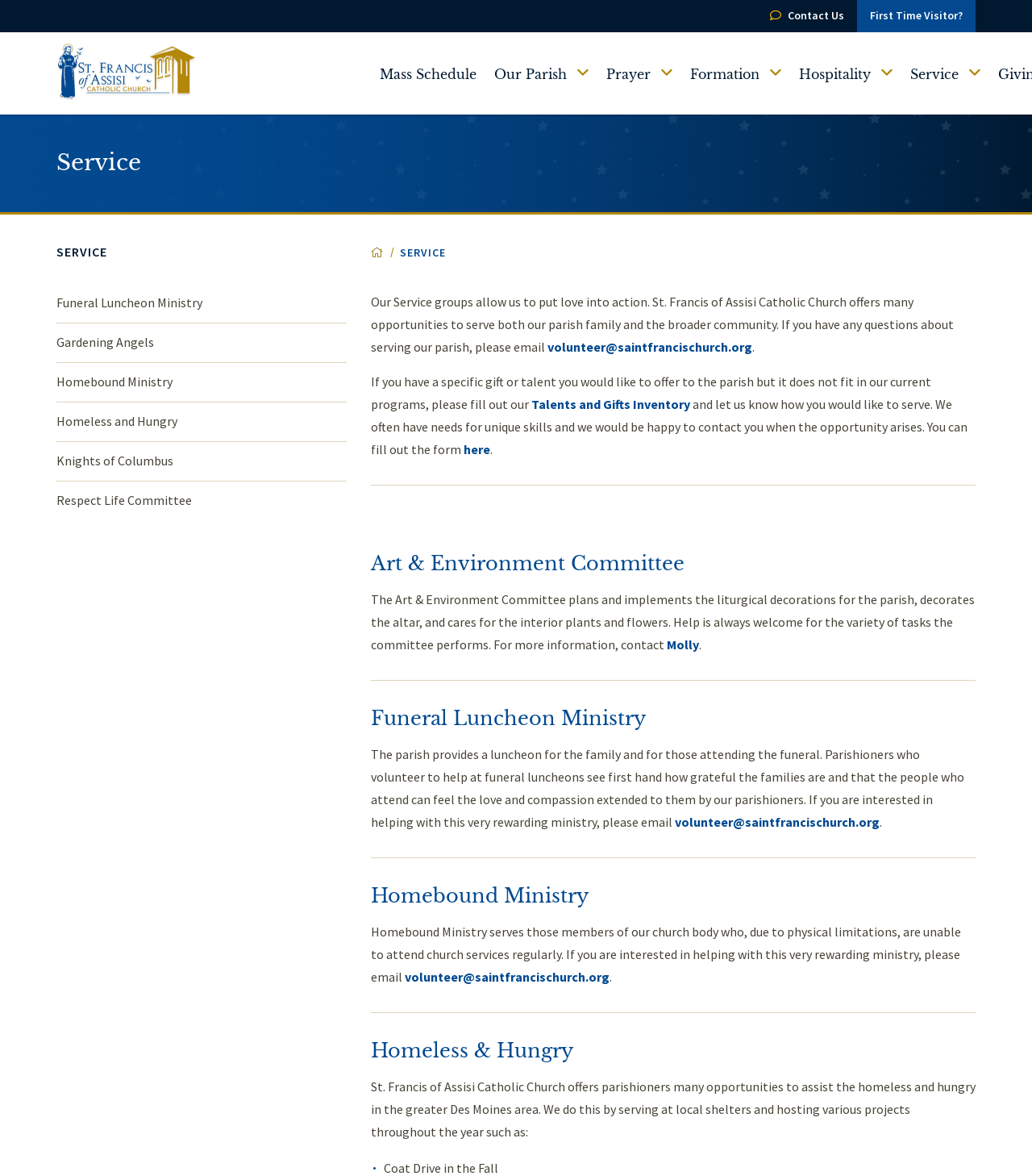Please find and report the bounding box coordinates of the element to click in order to perform the following action: "Search for something". The coordinates should be expressed as four float numbers between 0 and 1, in the format [left, top, right, bottom].

[0.094, 0.108, 0.934, 0.136]